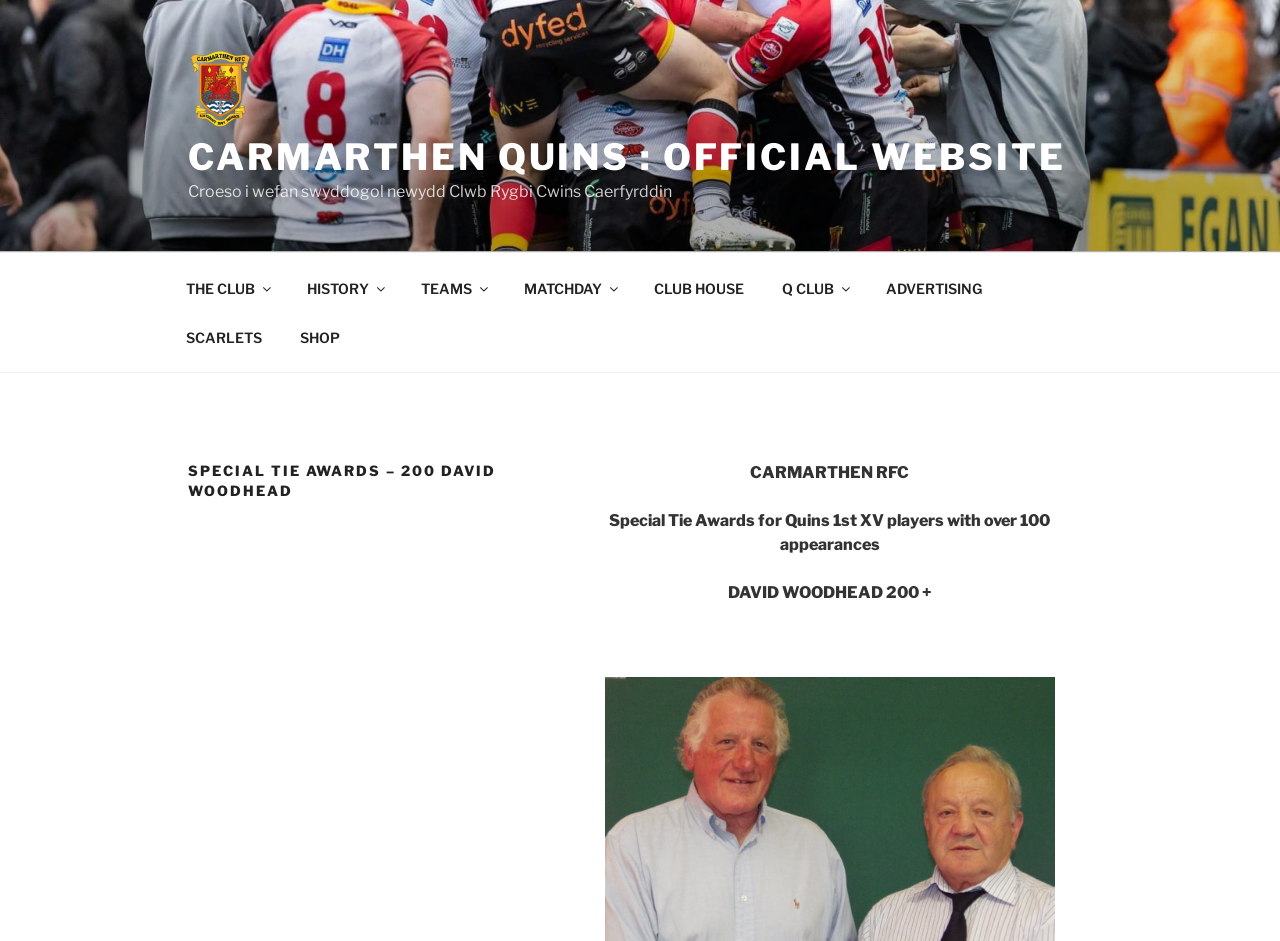Based on the element description SCARLETS, identify the bounding box of the UI element in the given webpage screenshot. The coordinates should be in the format (top-left x, top-left y, bottom-right x, bottom-right y) and must be between 0 and 1.

[0.131, 0.332, 0.218, 0.384]